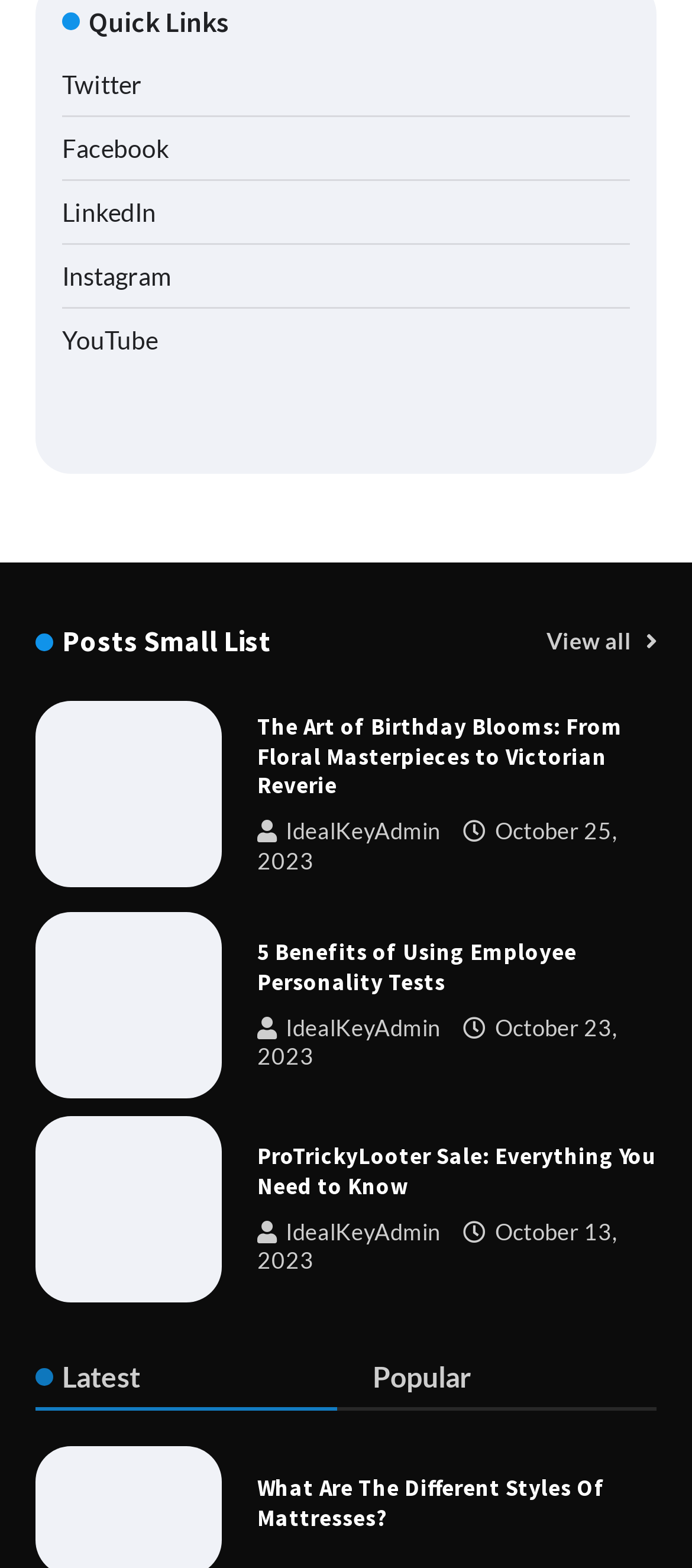Who is the author of the latest article?
Please ensure your answer to the question is detailed and covers all necessary aspects.

I looked at the links on the webpage and found that the latest article has an author link ' IdealKeyAdmin', so the author of the latest article is IdealKeyAdmin.